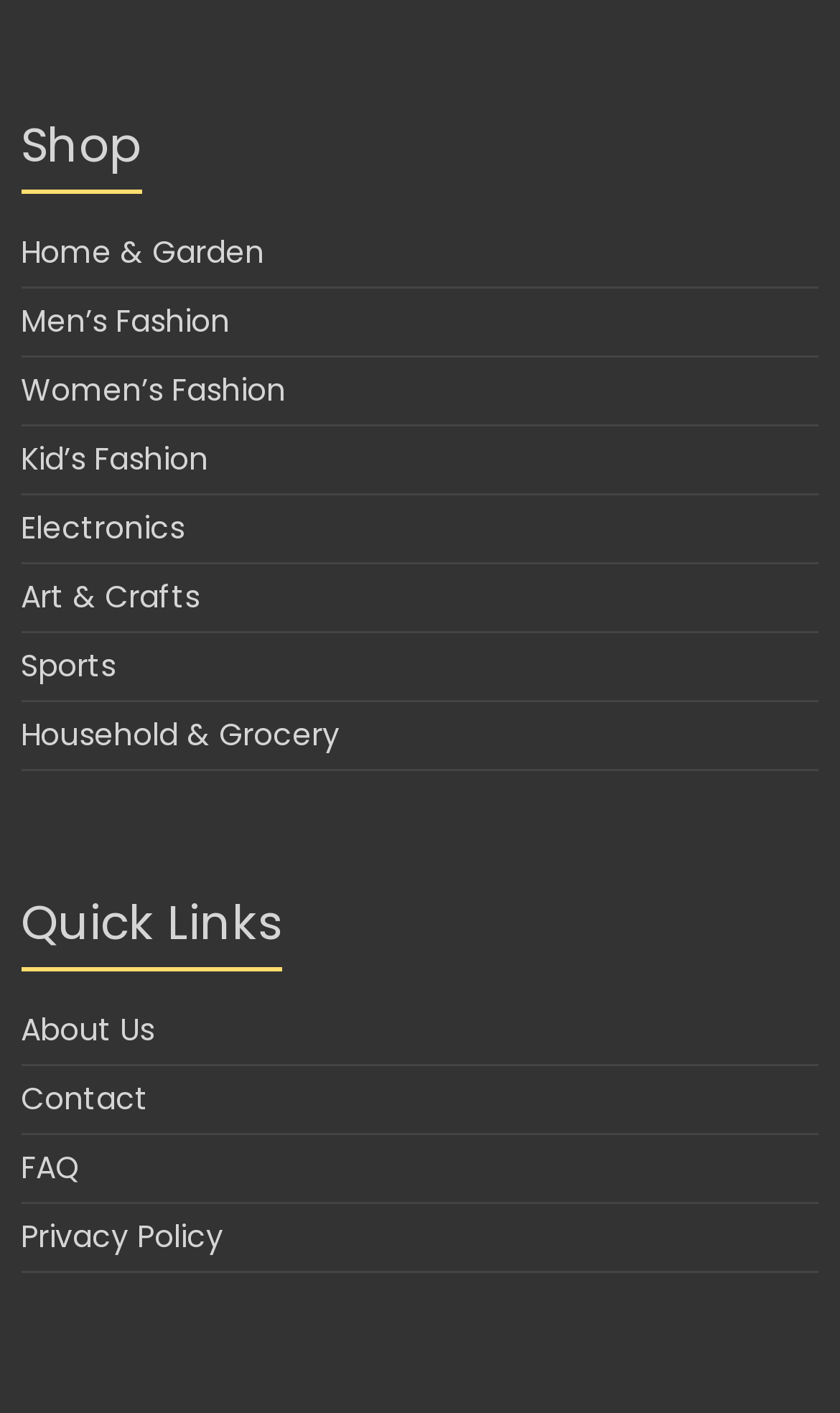Bounding box coordinates are given in the format (top-left x, top-left y, bottom-right x, bottom-right y). All values should be floating point numbers between 0 and 1. Provide the bounding box coordinate for the UI element described as: About Us

[0.025, 0.714, 0.184, 0.744]